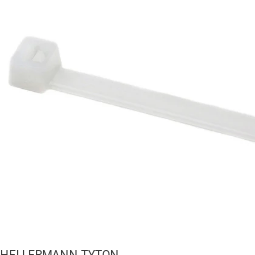What is the tensile strength of the cable tie?
Based on the screenshot, give a detailed explanation to answer the question.

According to the caption, the cable tie is designed for a tensile strength of 50 pounds, which indicates its capacity to withstand a certain amount of force or pressure.